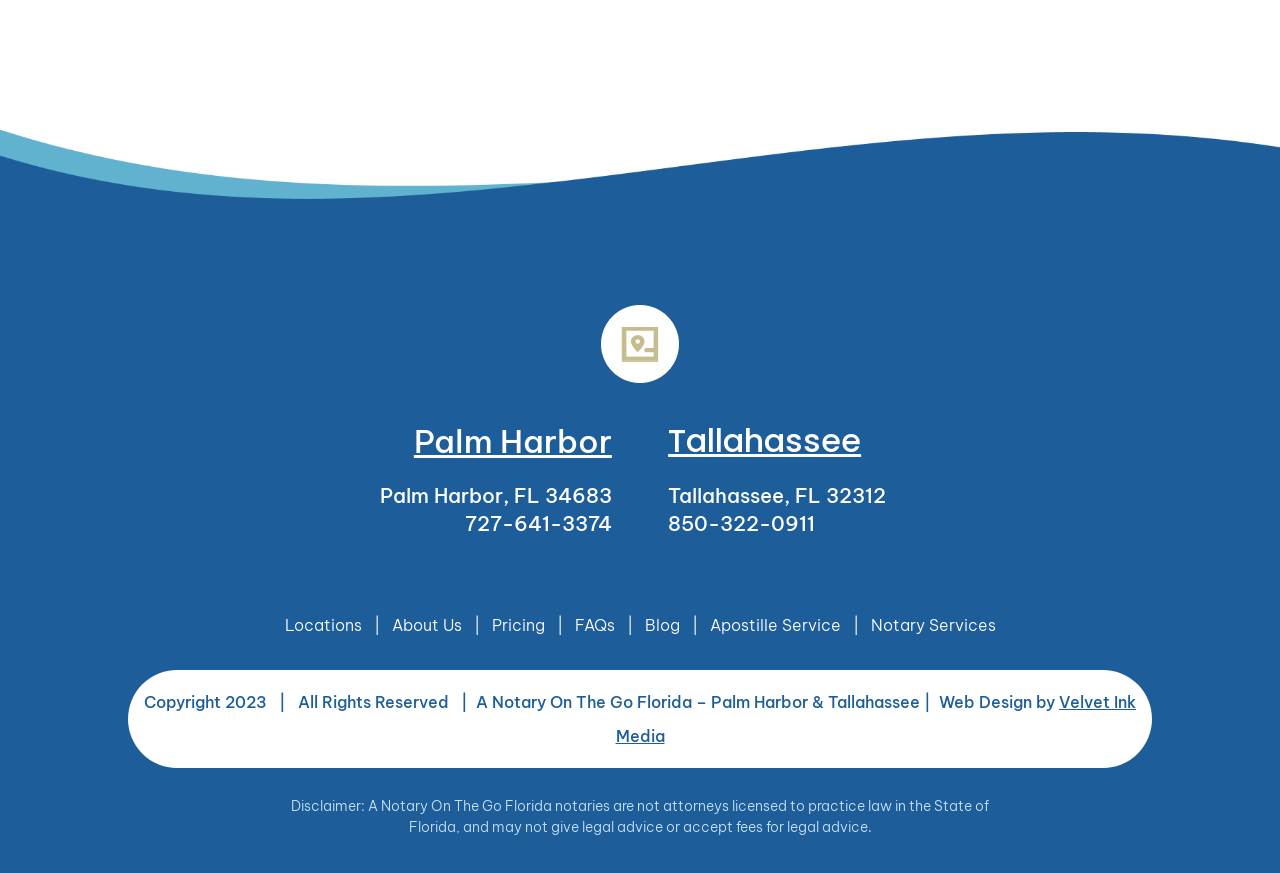What is the disclaimer about?
Give a detailed response to the question by analyzing the screenshot.

I found the disclaimer by looking at the StaticText element with the OCR text 'Disclaimer: A Notary On The Go Florida notaries are not attorneys licensed to practice law in the State of Florida, and may not give legal advice or accept fees for legal advice.' which is located at the bottom of the page.